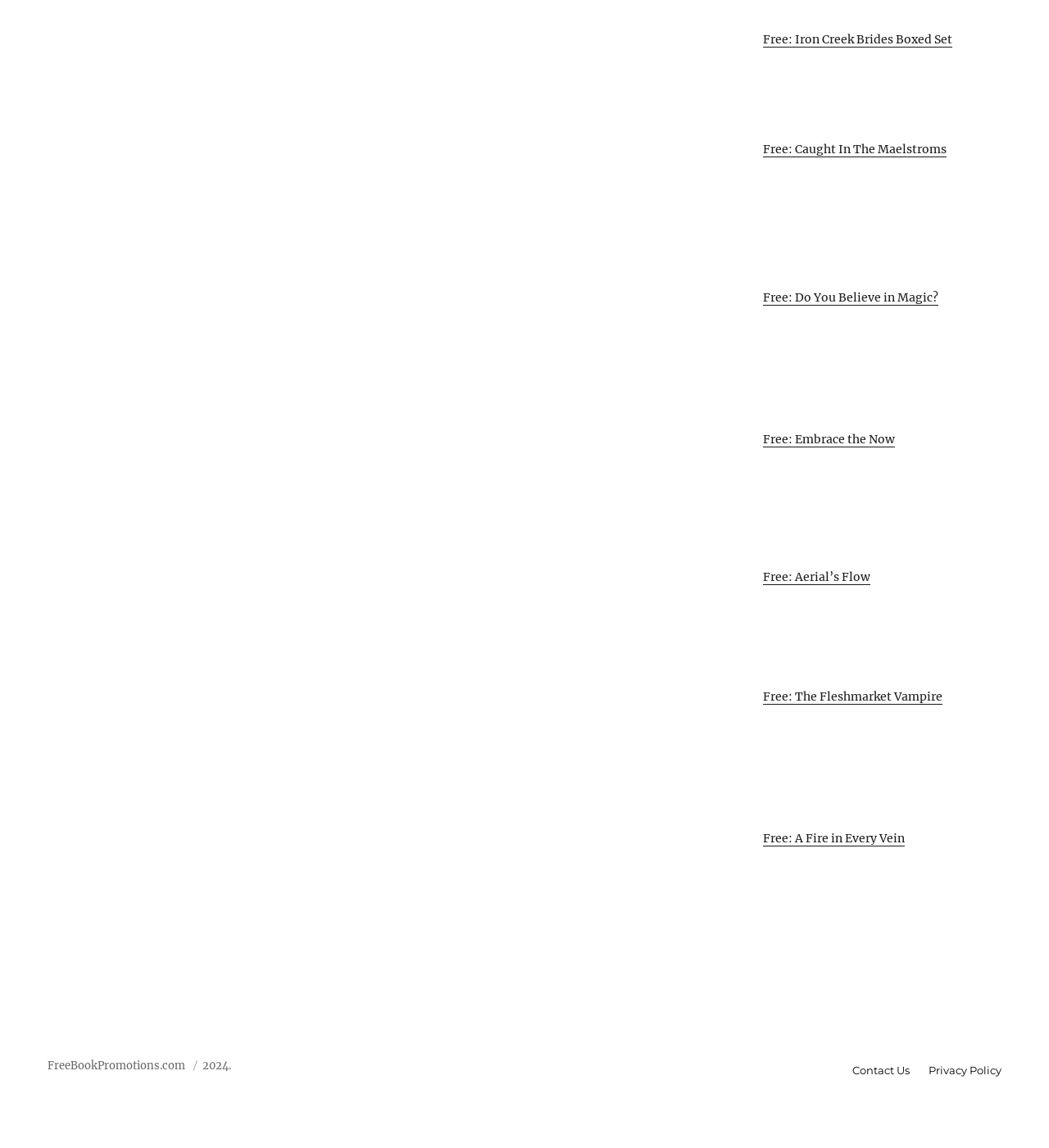Pinpoint the bounding box coordinates of the element you need to click to execute the following instruction: "visit FreeBookPromotions.com". The bounding box should be represented by four float numbers between 0 and 1, in the format [left, top, right, bottom].

[0.045, 0.922, 0.177, 0.934]